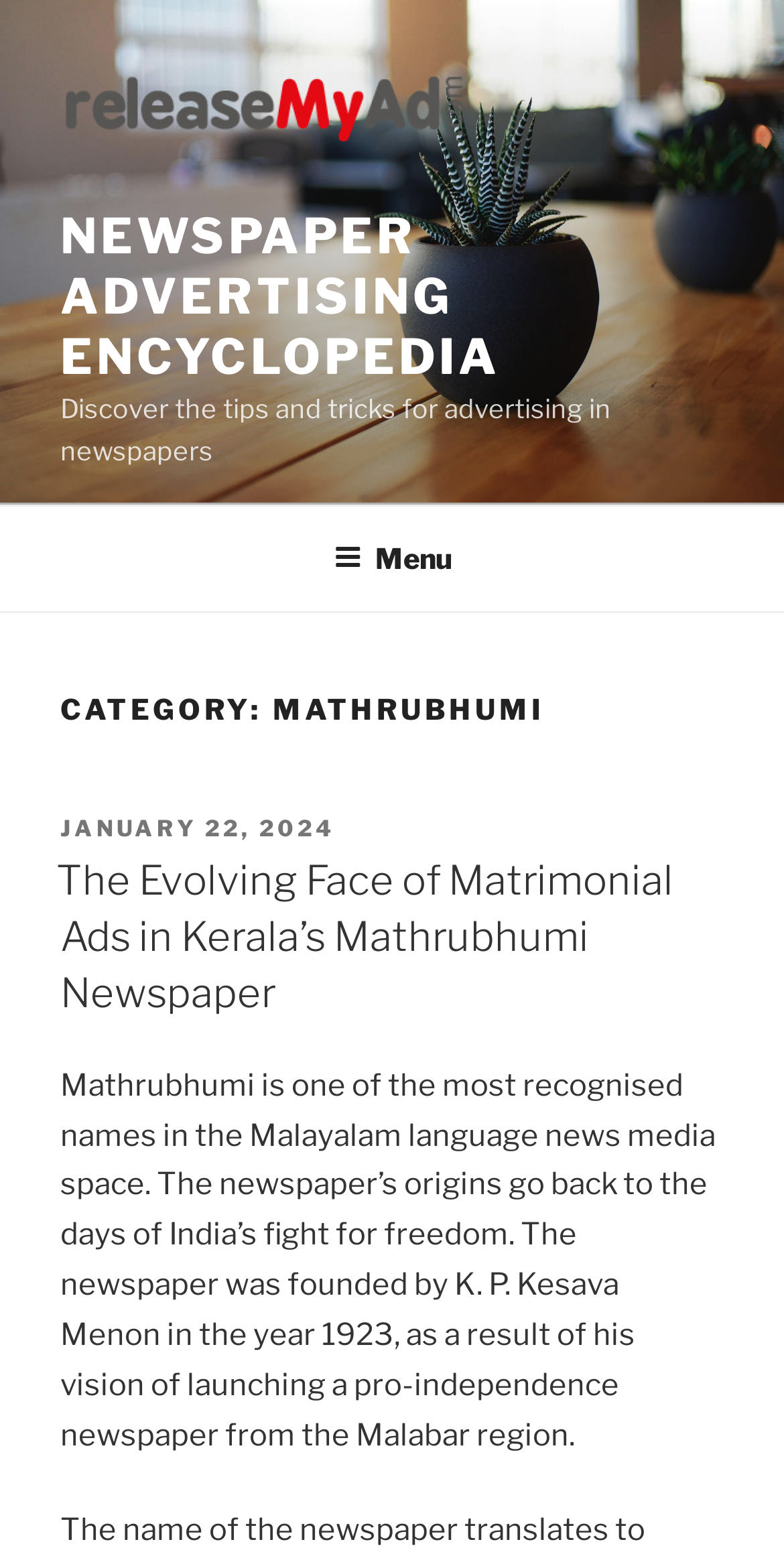Based on the image, please respond to the question with as much detail as possible:
What is the date of the latest article?

The date of the latest article can be found in the link 'JANUARY 22, 2024' which is a child element of the heading 'CATEGORY: MATHRUBHUMI'.